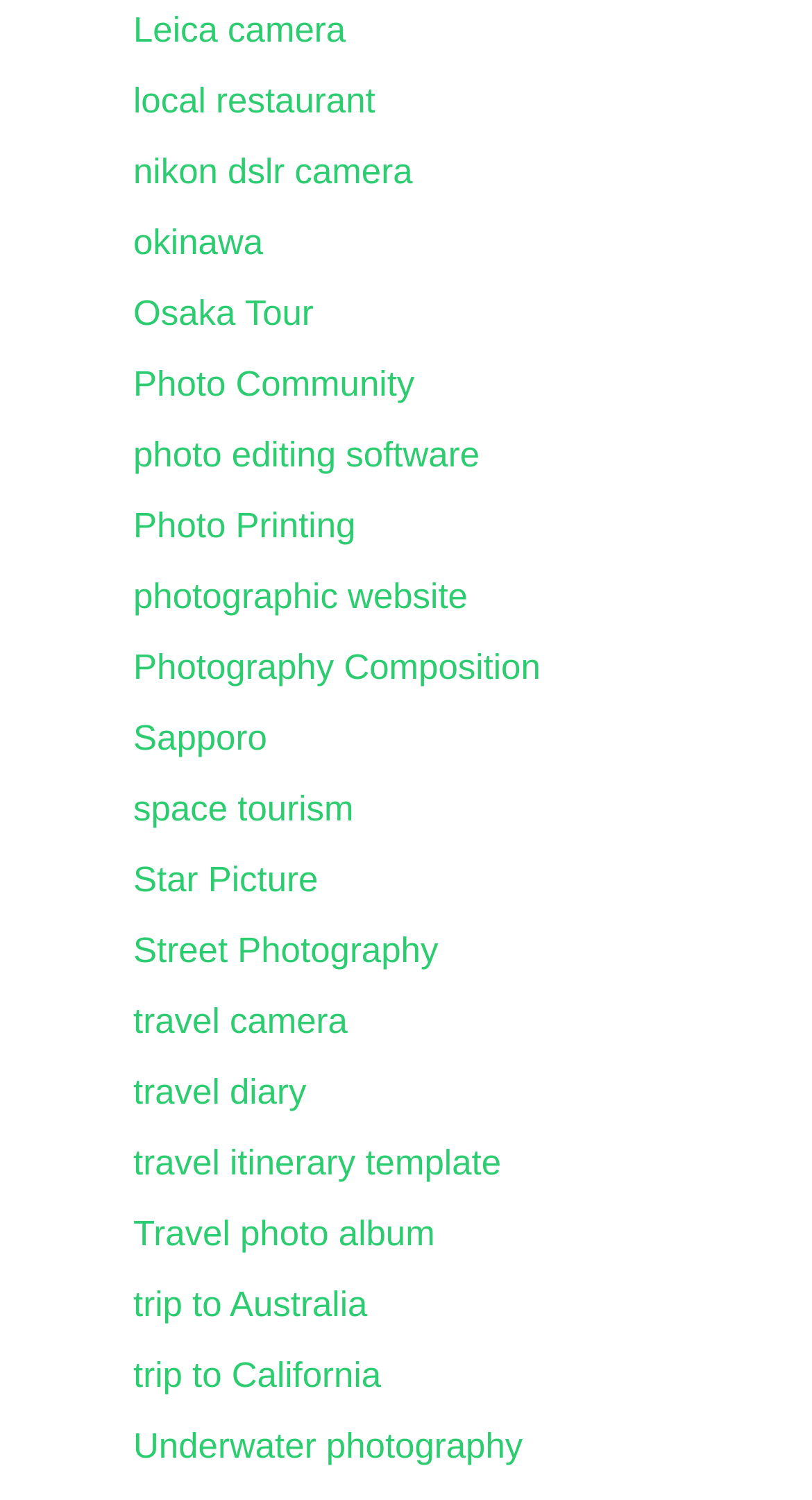Please mark the bounding box coordinates of the area that should be clicked to carry out the instruction: "learn about Photography Composition".

[0.164, 0.432, 0.666, 0.459]